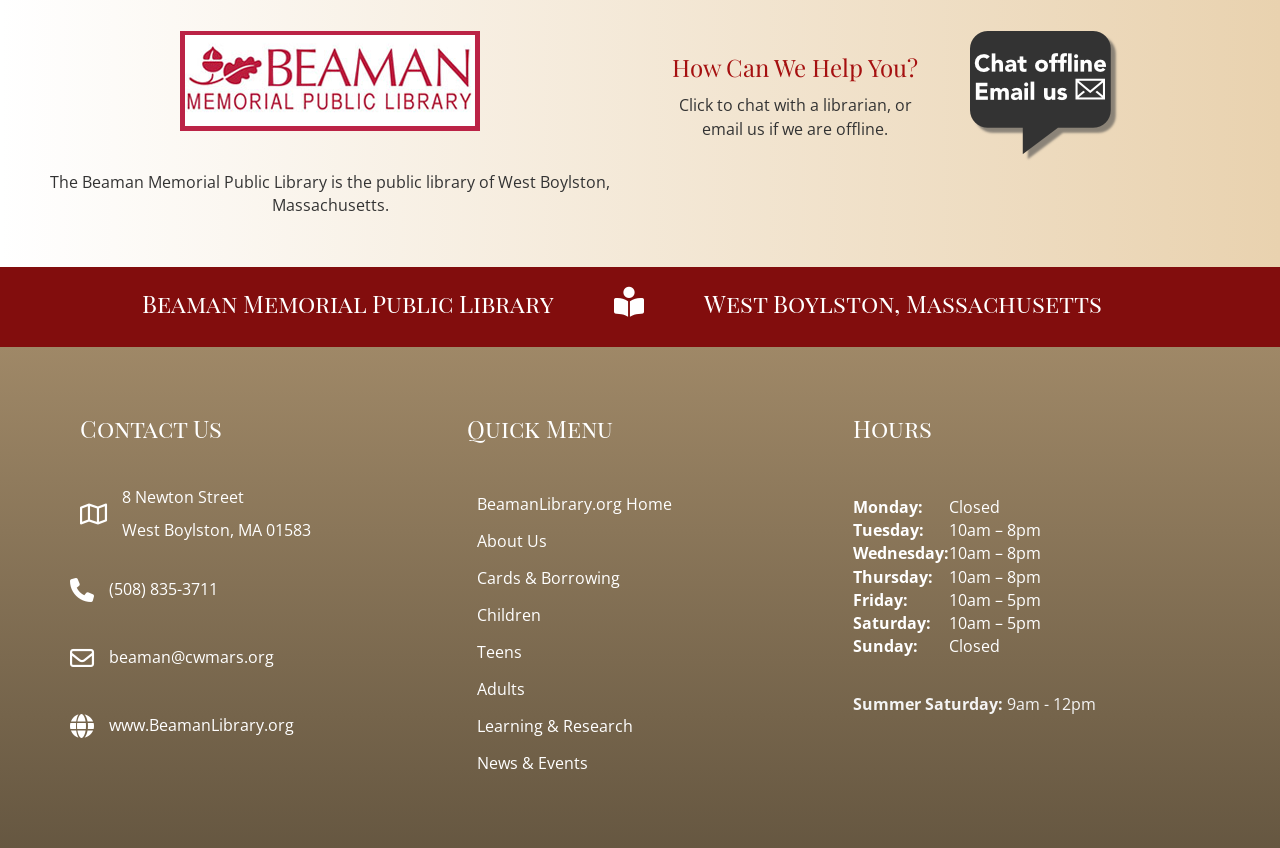What is the summer Saturday hour of the library?
Based on the content of the image, thoroughly explain and answer the question.

The summer Saturday hour of the library can be found in the static text element located in the 'Hours' section of the webpage, which states 'Summer Saturday: 9am - 12pm'.